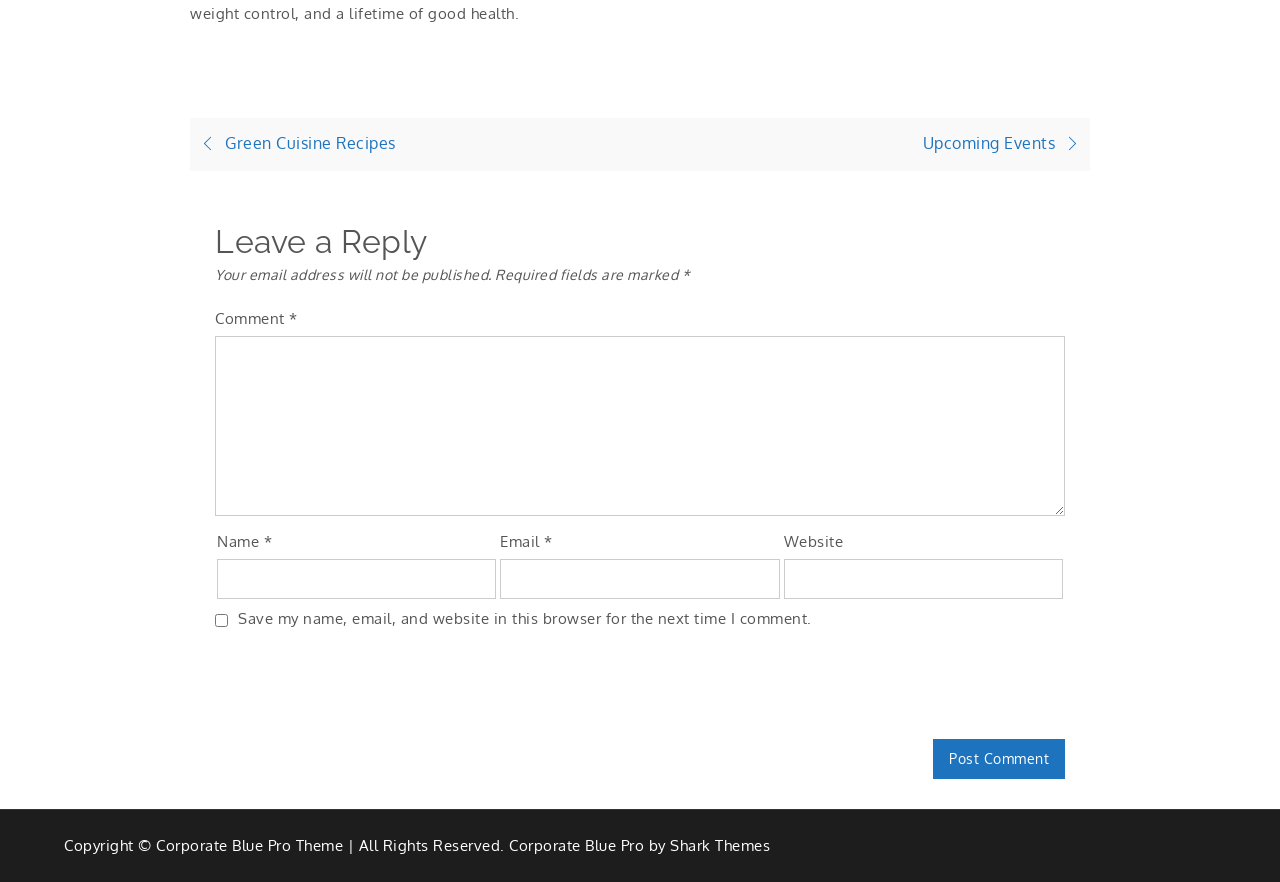Please identify the bounding box coordinates of the element's region that I should click in order to complete the following instruction: "Click on the 'Post Comment' button". The bounding box coordinates consist of four float numbers between 0 and 1, i.e., [left, top, right, bottom].

[0.729, 0.838, 0.832, 0.883]